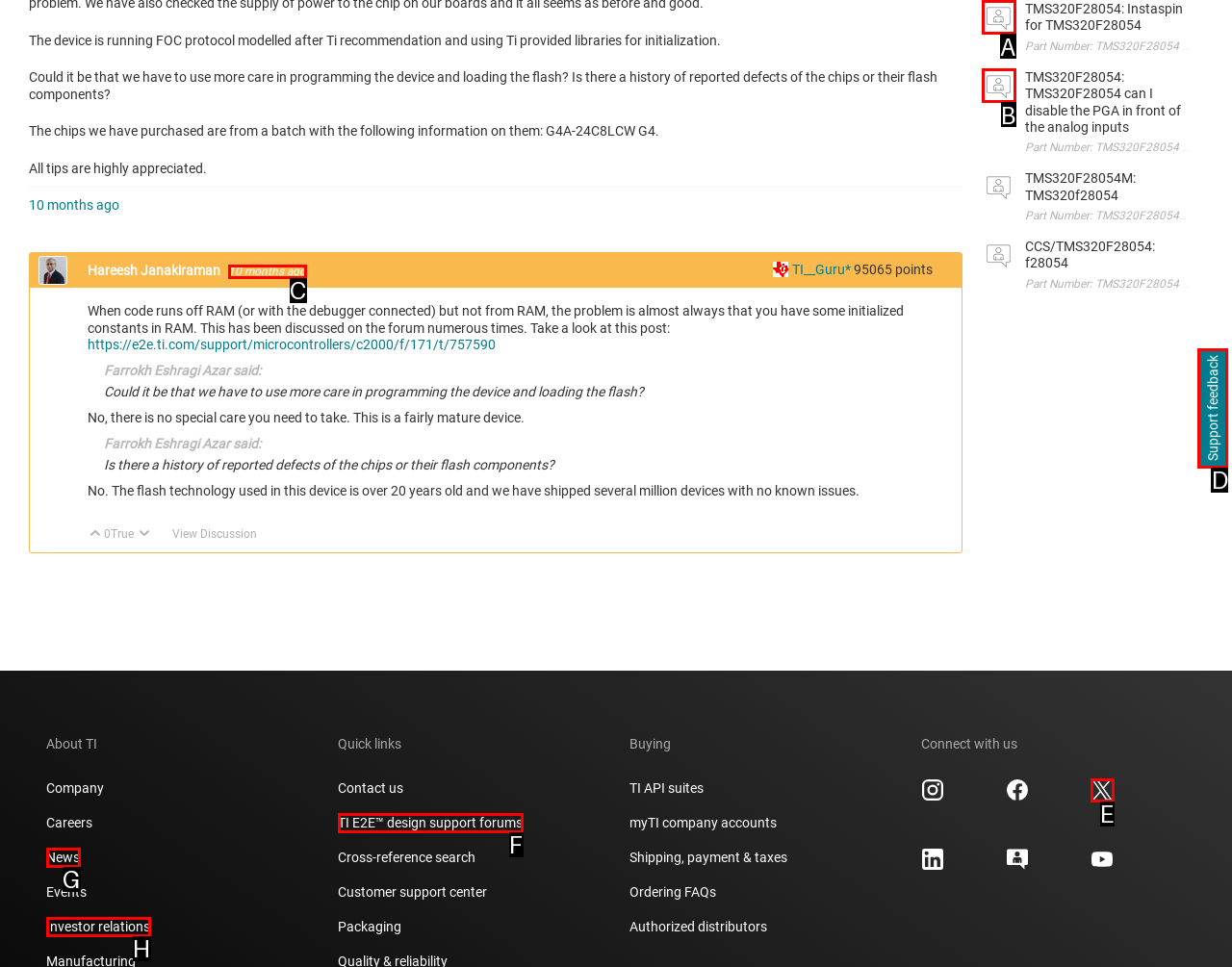Match the description: alt="Ray Vincent Aranzaso" to the appropriate HTML element. Respond with the letter of your selected option.

A